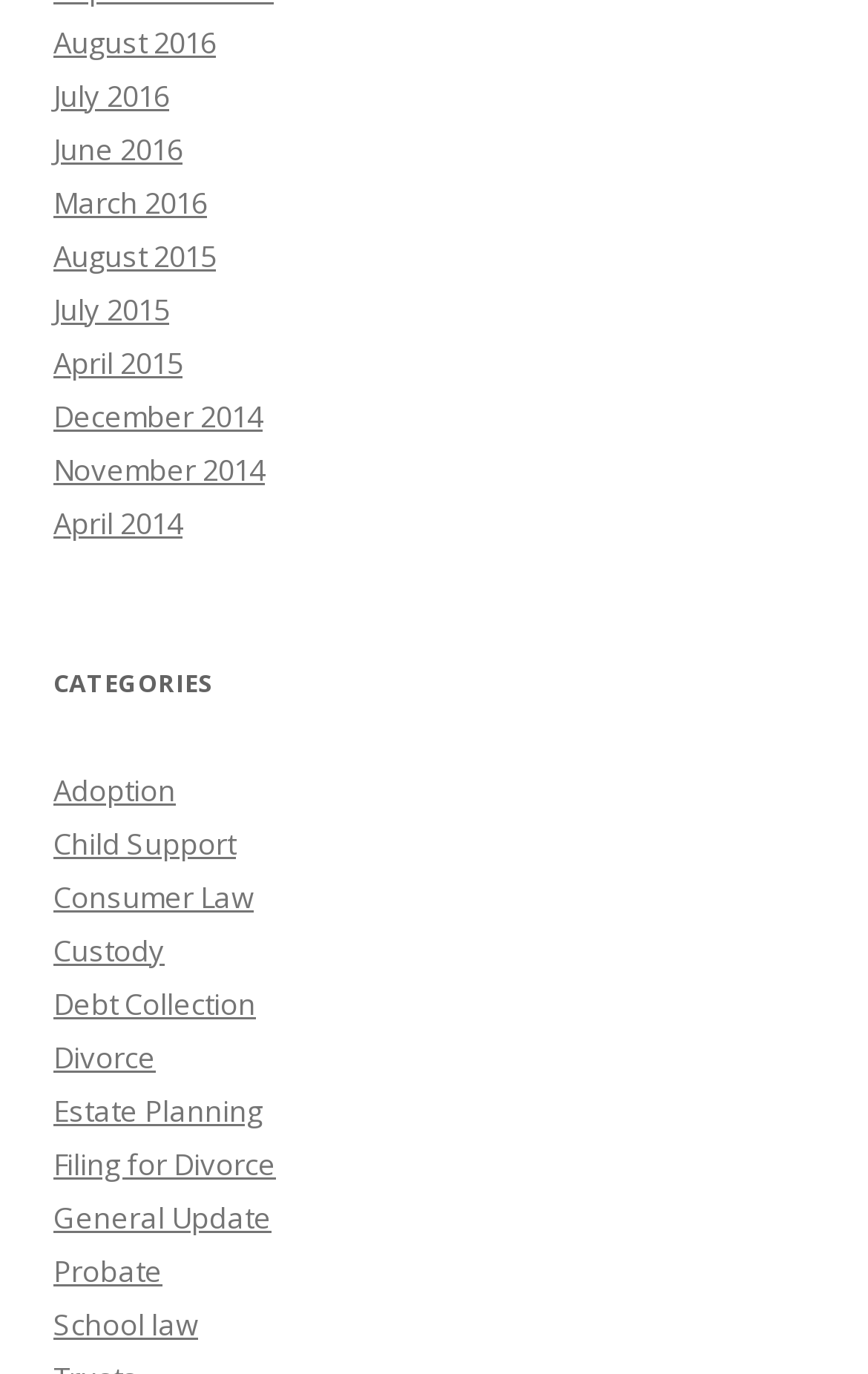Please reply with a single word or brief phrase to the question: 
What is the category listed after 'Consumer Law'?

Custody